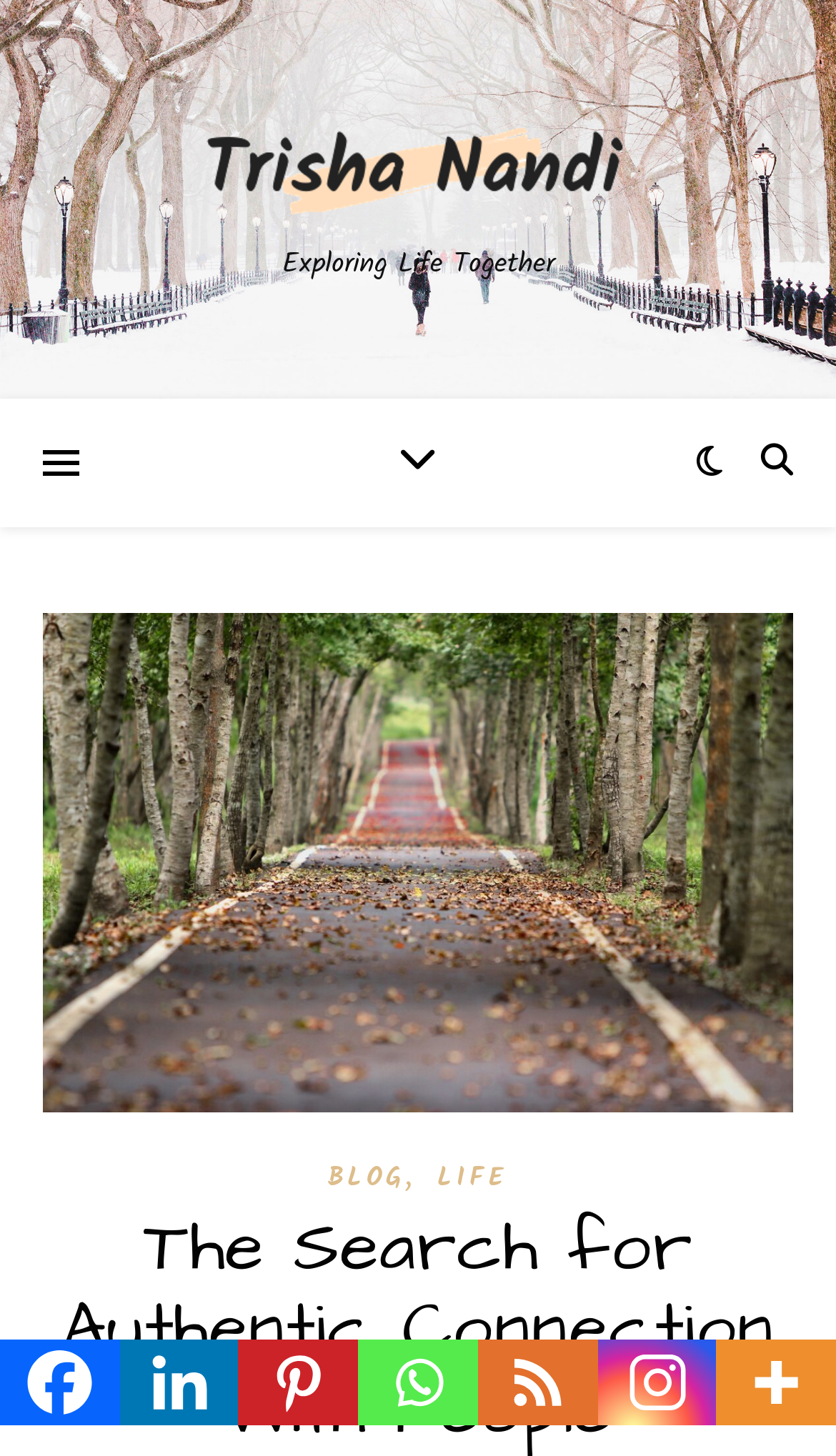What are the two main categories of the blog?
Examine the image closely and answer the question with as much detail as possible.

The two main categories of the blog are found in the link elements 'BLOG' and 'LIFE' which are located above the image with the caption 'road less travelled- building authentic connecton with people'.